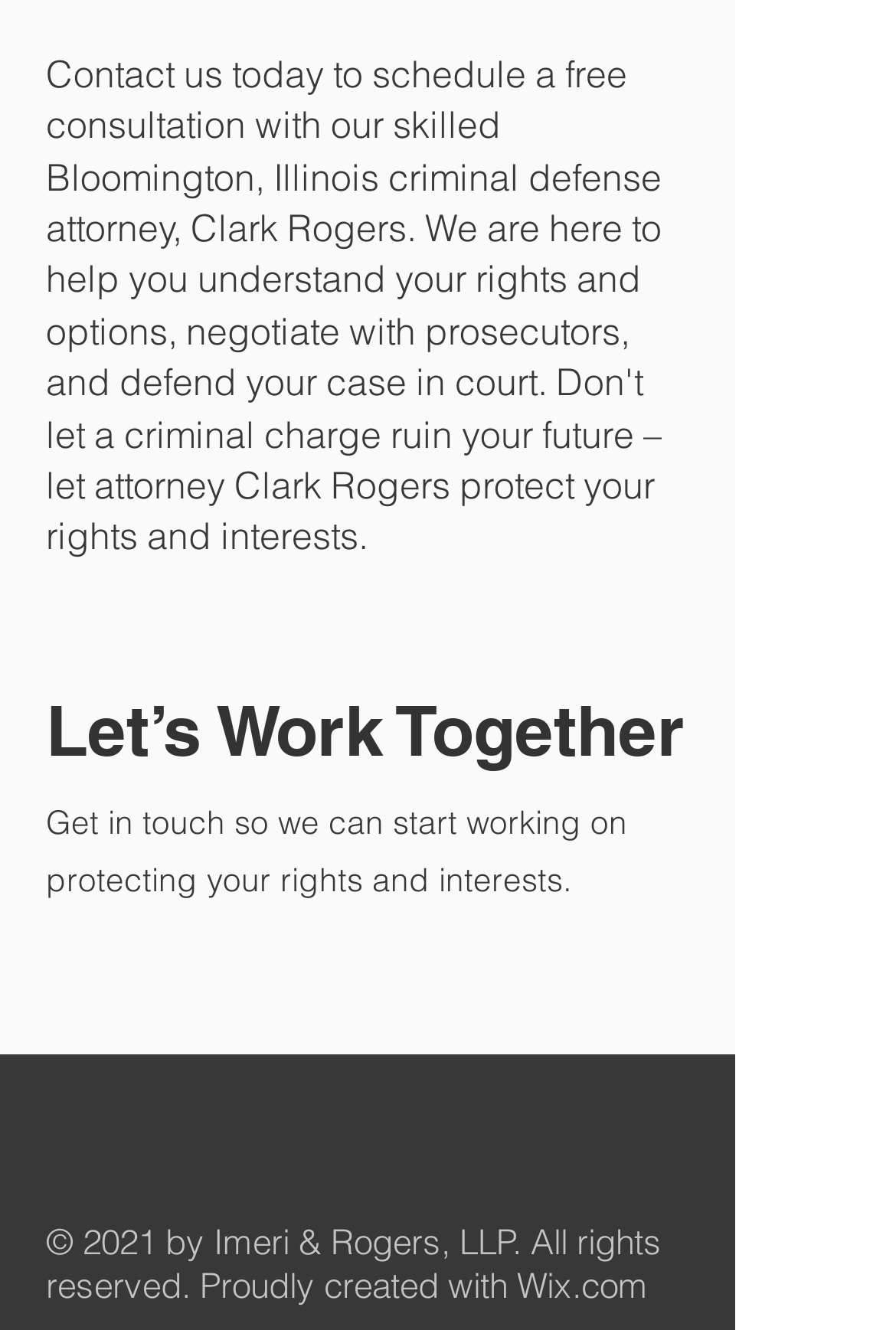Please specify the bounding box coordinates in the format (top-left x, top-left y, bottom-right x, bottom-right y), with all values as floating point numbers between 0 and 1. Identify the bounding box of the UI element described by: Wix.com

[0.577, 0.95, 0.723, 0.983]